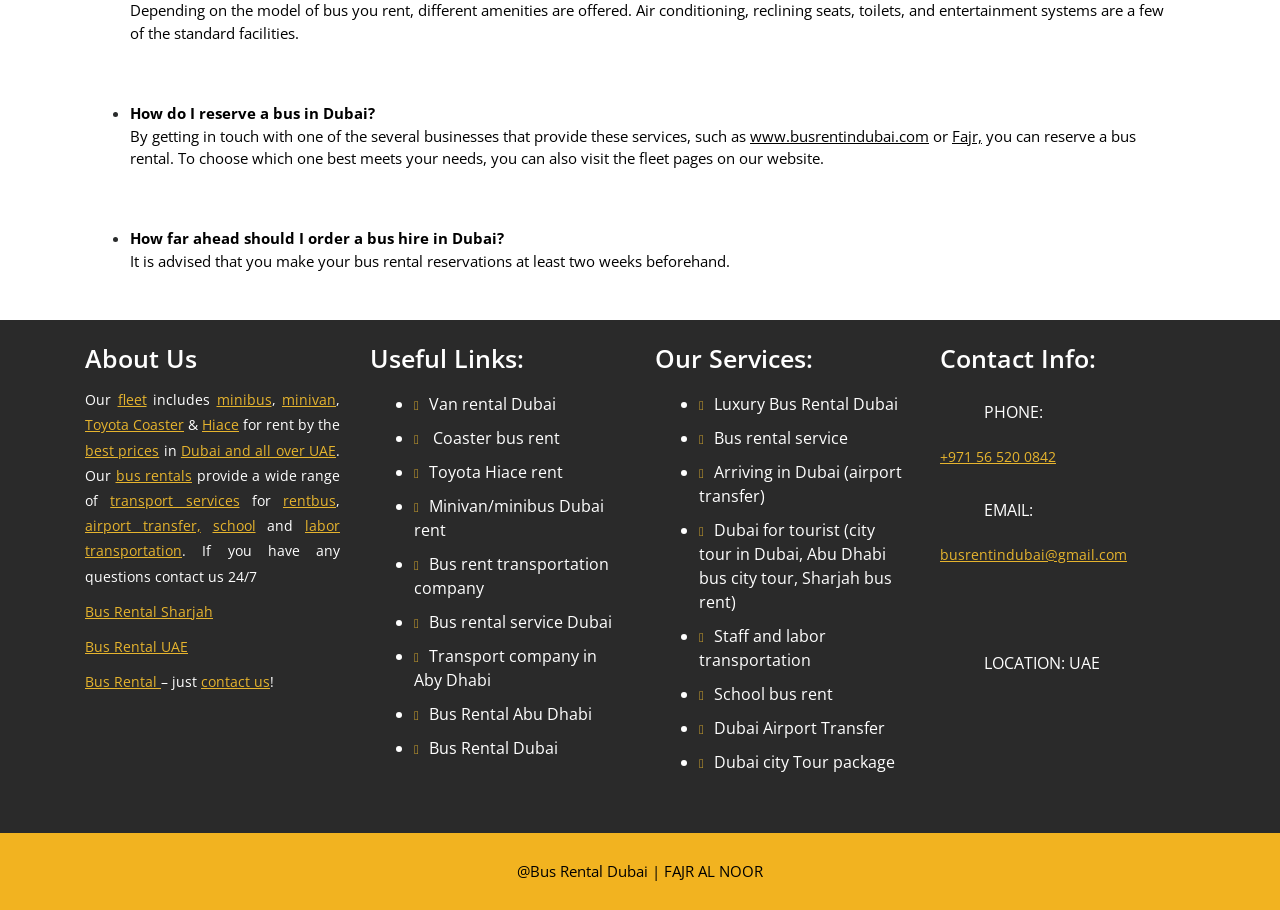Please specify the bounding box coordinates of the clickable section necessary to execute the following command: "Contact us through 'contact us'".

[0.157, 0.739, 0.211, 0.759]